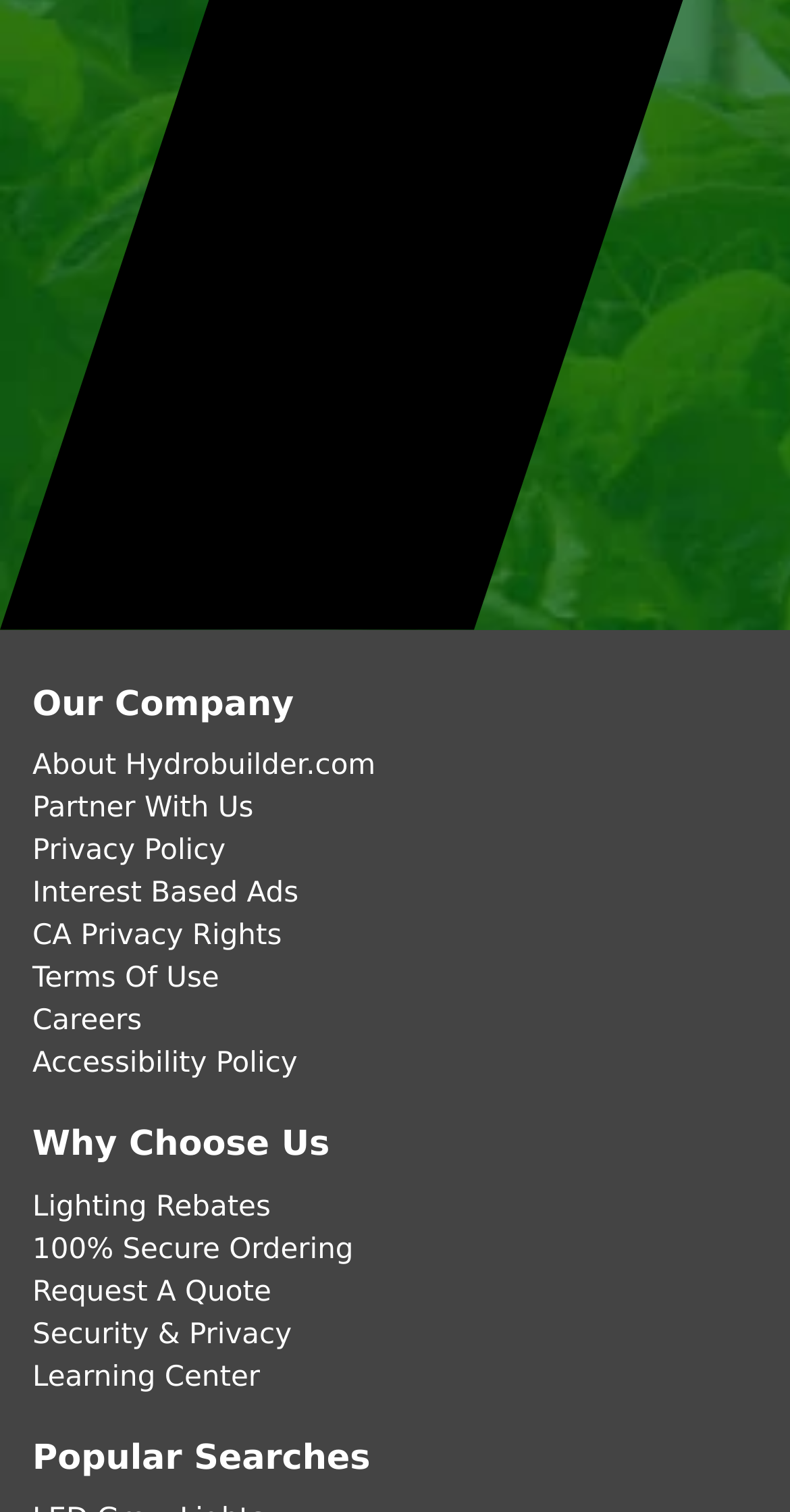Based on the element description "Home", predict the bounding box coordinates of the UI element.

None